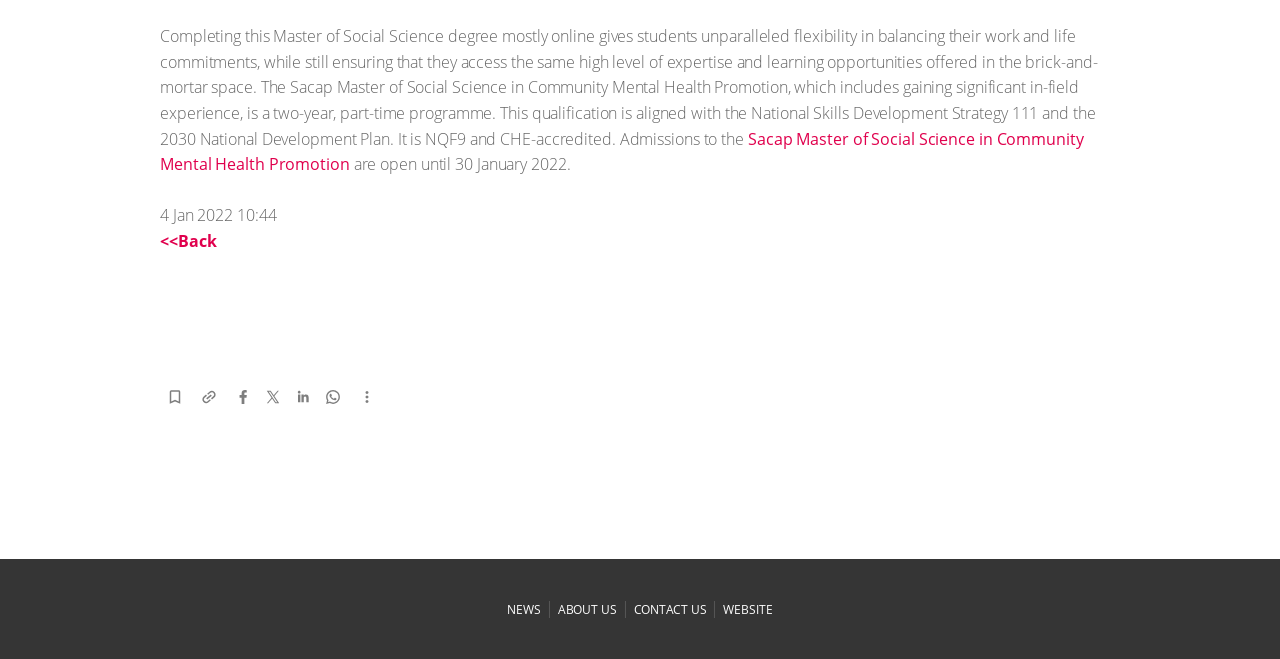Give a one-word or short phrase answer to the question: 
What is the deadline for admissions to the Sacap Master of Social Science in Community Mental Health Promotion?

30 January 2022